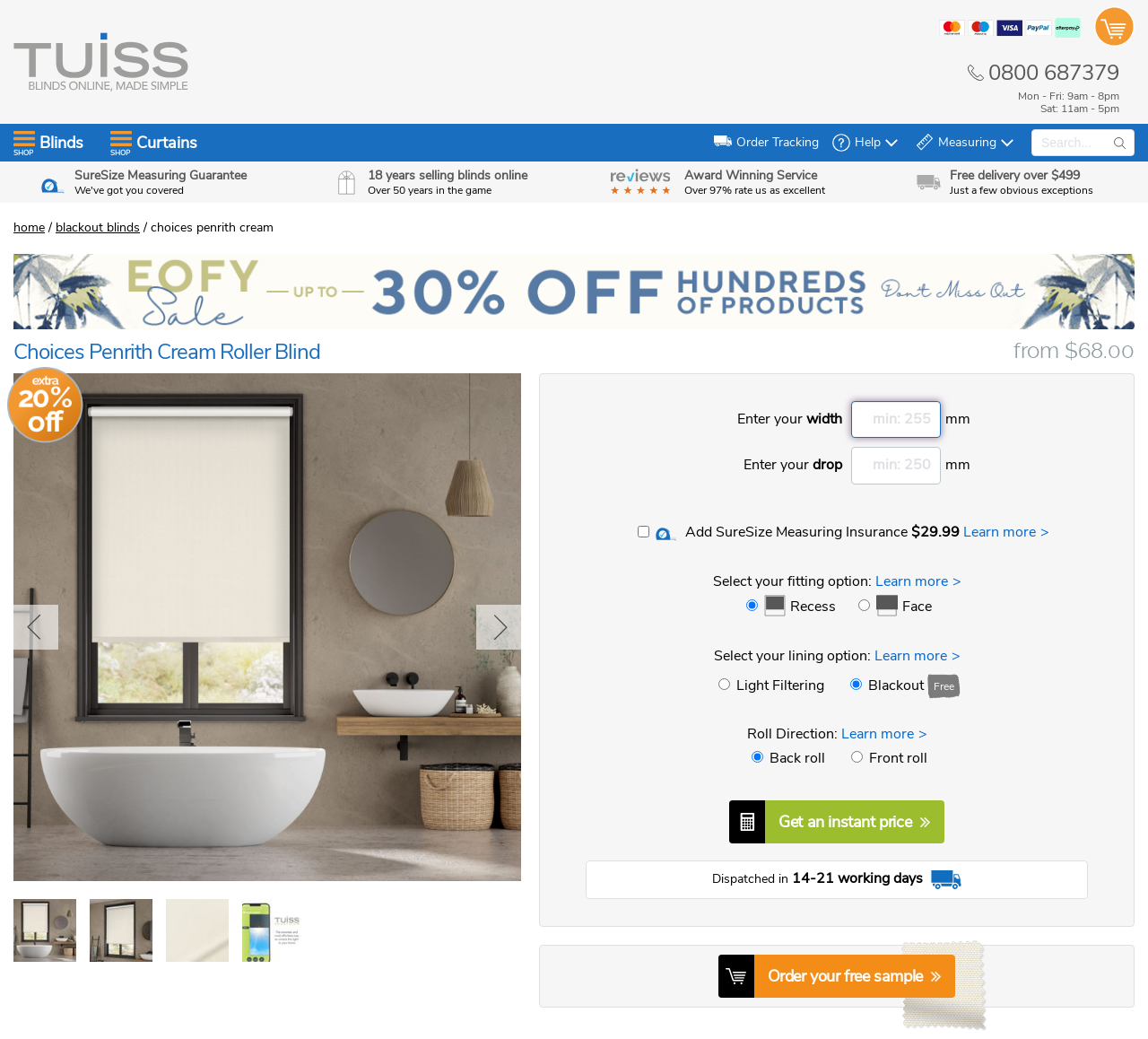Can you specify the bounding box coordinates of the area that needs to be clicked to fulfill the following instruction: "Search for a product or service"?

None